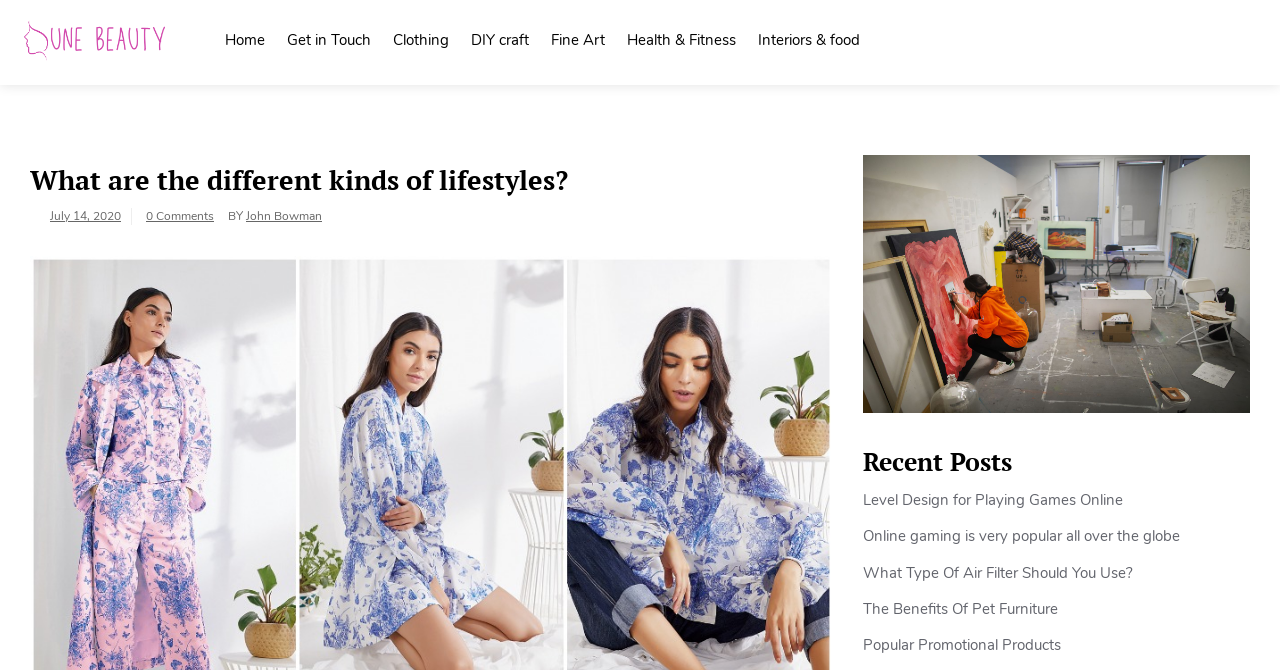Based on the description "The Benefits Of Pet Furniture", find the bounding box of the specified UI element.

[0.674, 0.894, 0.827, 0.924]